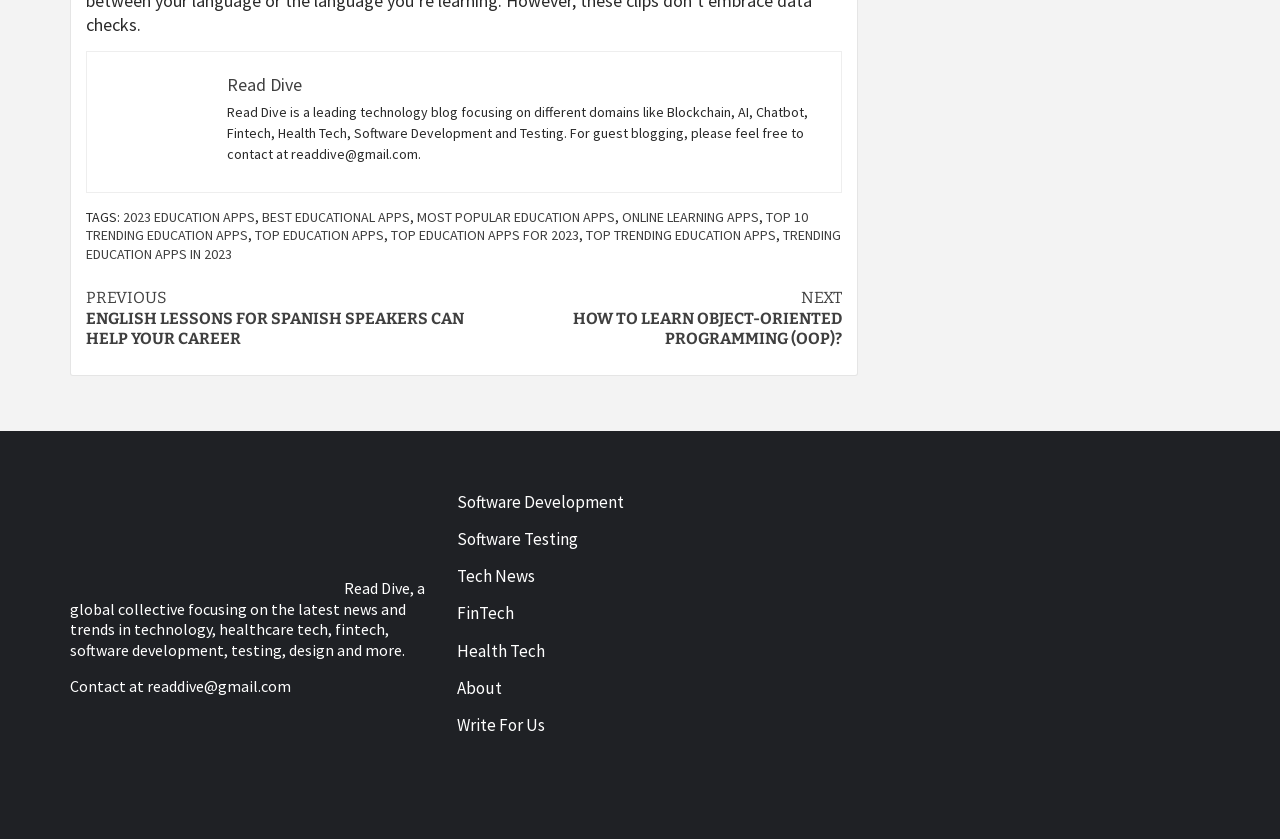Can you find the bounding box coordinates for the element to click on to achieve the instruction: "Click on the 'Write For Us' link"?

[0.357, 0.851, 0.643, 0.889]